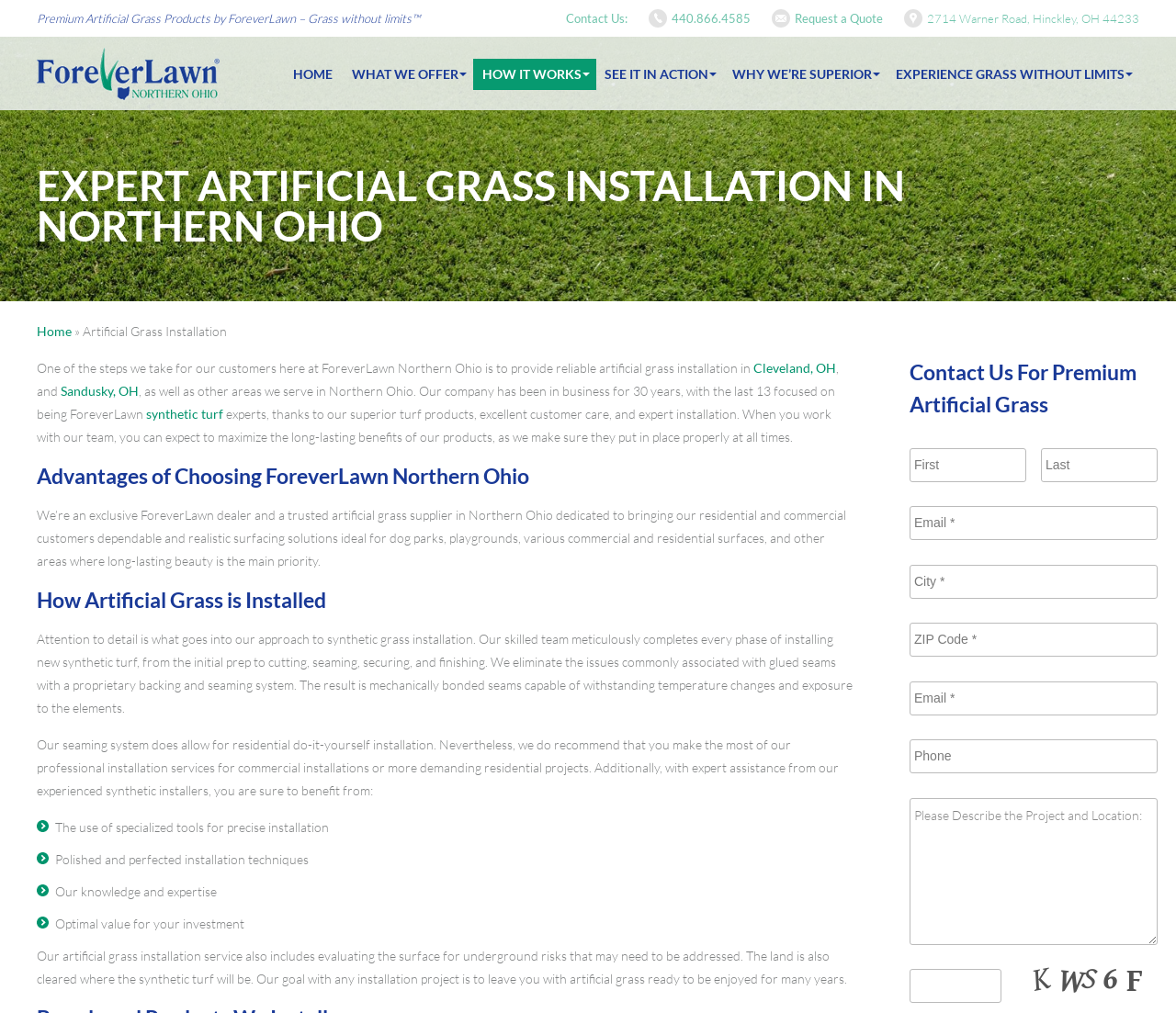What is the proprietary system used by the company for seaming?
Based on the visual information, provide a detailed and comprehensive answer.

I found that the company uses a proprietary system for seaming, which is mechanically bonded seams, as mentioned in the text 'We eliminate the issues commonly associated with glued seams with a proprietary backing and seaming system. The result is mechanically bonded seams capable of withstanding temperature changes and exposure to the elements'.